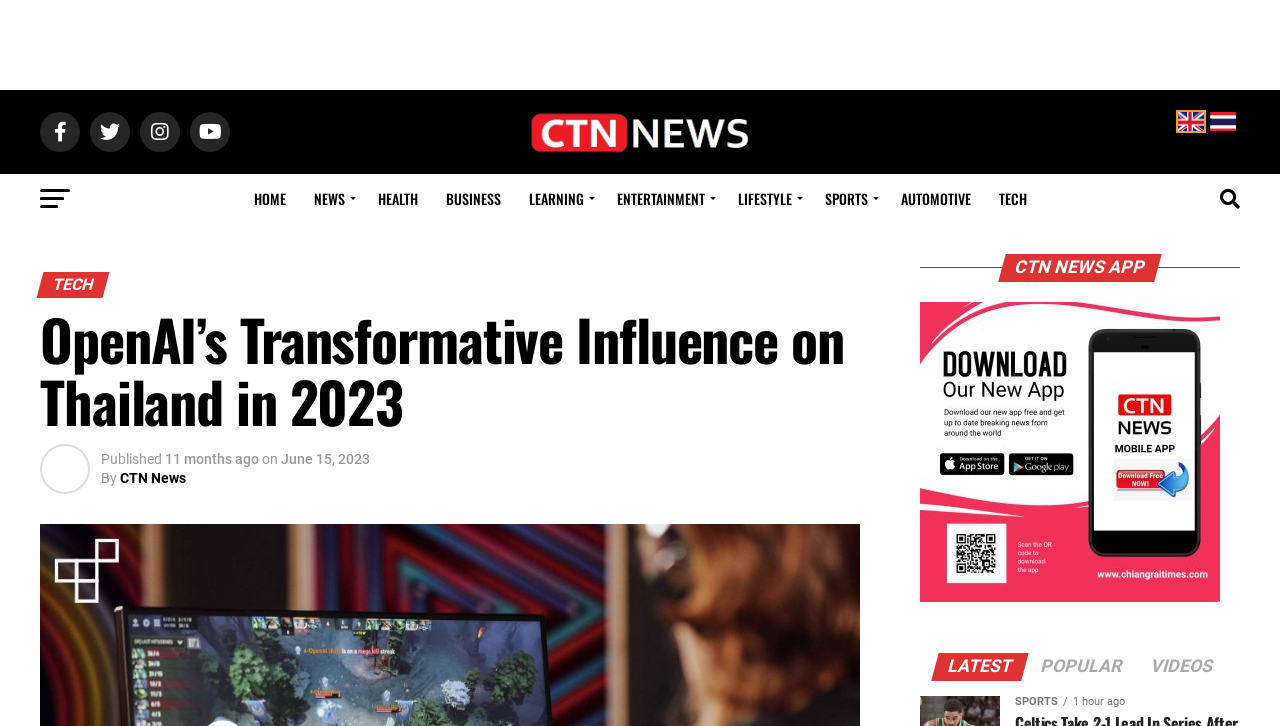What is the name of the app promoted on the webpage?
Please answer the question as detailed as possible.

I found the answer by looking at the bottom-right corner of the webpage, where I saw a heading 'CTN NEWS APP' followed by a link with the text 'CTN News App'.